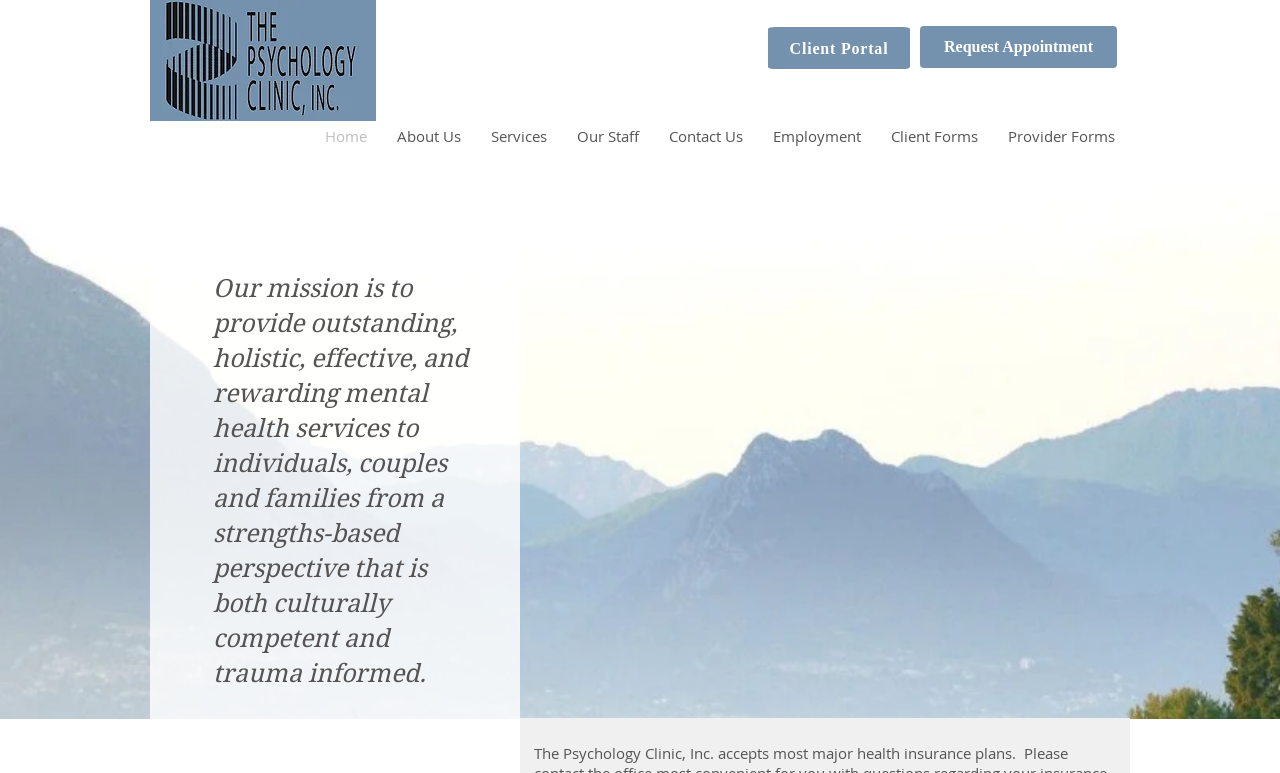Locate the bounding box of the UI element based on this description: "About Us". Provide four float numbers between 0 and 1 as [left, top, right, bottom].

[0.298, 0.122, 0.372, 0.232]